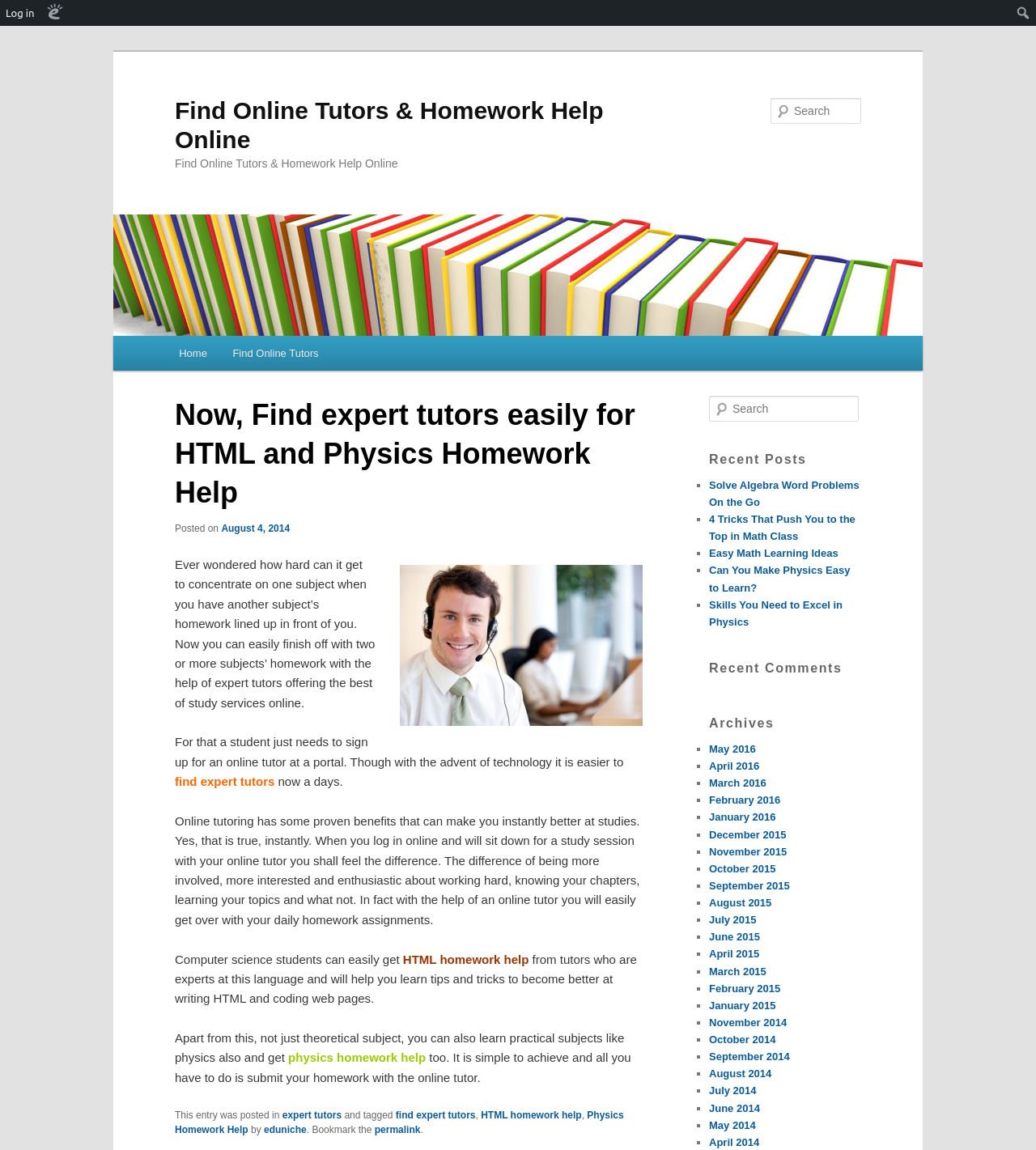What is the name of the language mentioned in the article for which homework help is available?
Based on the image, answer the question in a detailed manner.

The article mentions that computer science students can get HTML homework help from tutors who are experts in this language. It also mentions that students can learn tips and tricks to become better at writing HTML and coding web pages.